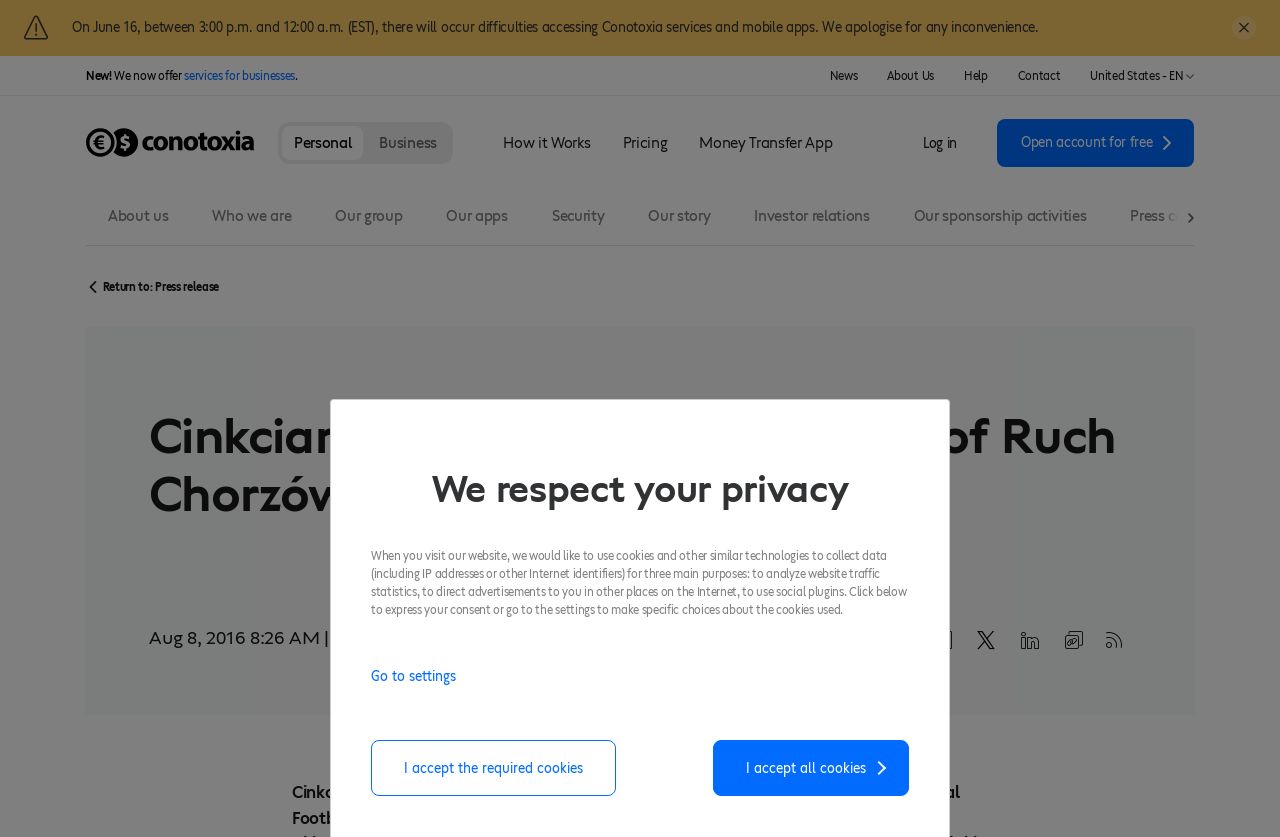Based on the description "Euro 2000", find the bounding box of the specified UI element.

None